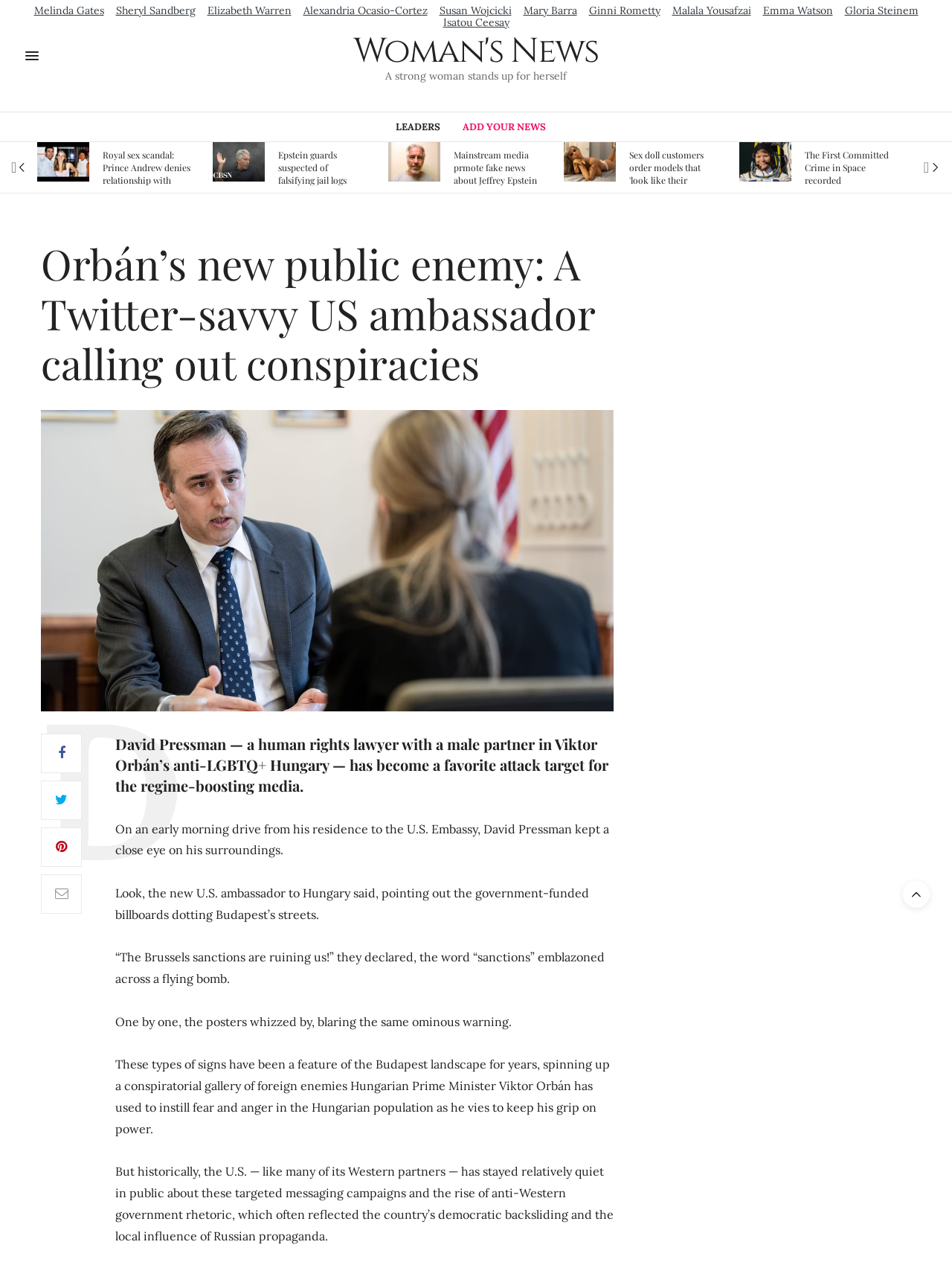Write an elaborate caption that captures the essence of the webpage.

The webpage appears to be a news article or blog post with a focus on women's news and current events. At the top of the page, there is a row of links to various prominent women, including Melinda Gates, Sheryl Sandberg, and Malala Yousafzai. Below this, there is a heading that reads "LEADERS" and a link to "ADD YOUR NEWS".

The main content of the page is divided into four sections, each containing an article with a heading, a figure, and a link to read more. The articles appear to be about various news topics, including Jeffrey Epstein, mainstream media, and space exploration. Each article has a heading and a brief summary, with a link to read more.

To the right of the articles, there is a column with a button and an image at the top, followed by a series of links to social media platforms. Below this, there is a heading that reads "Orbán’s new public enemy: A Twitter-savvy US ambassador calling out conspiracies" and a figure. The main article begins below this, with a heading that summarizes the content of the article.

The article itself is a lengthy piece of text that discusses the US ambassador to Hungary, David Pressman, and his experiences in the country. The text is divided into several paragraphs, with quotes and descriptions of the ambassador's surroundings. The article appears to be a in-depth look at the ambassador's experiences and the political climate in Hungary.

At the very bottom of the page, there is a link to "Scroll To Top" and an image.